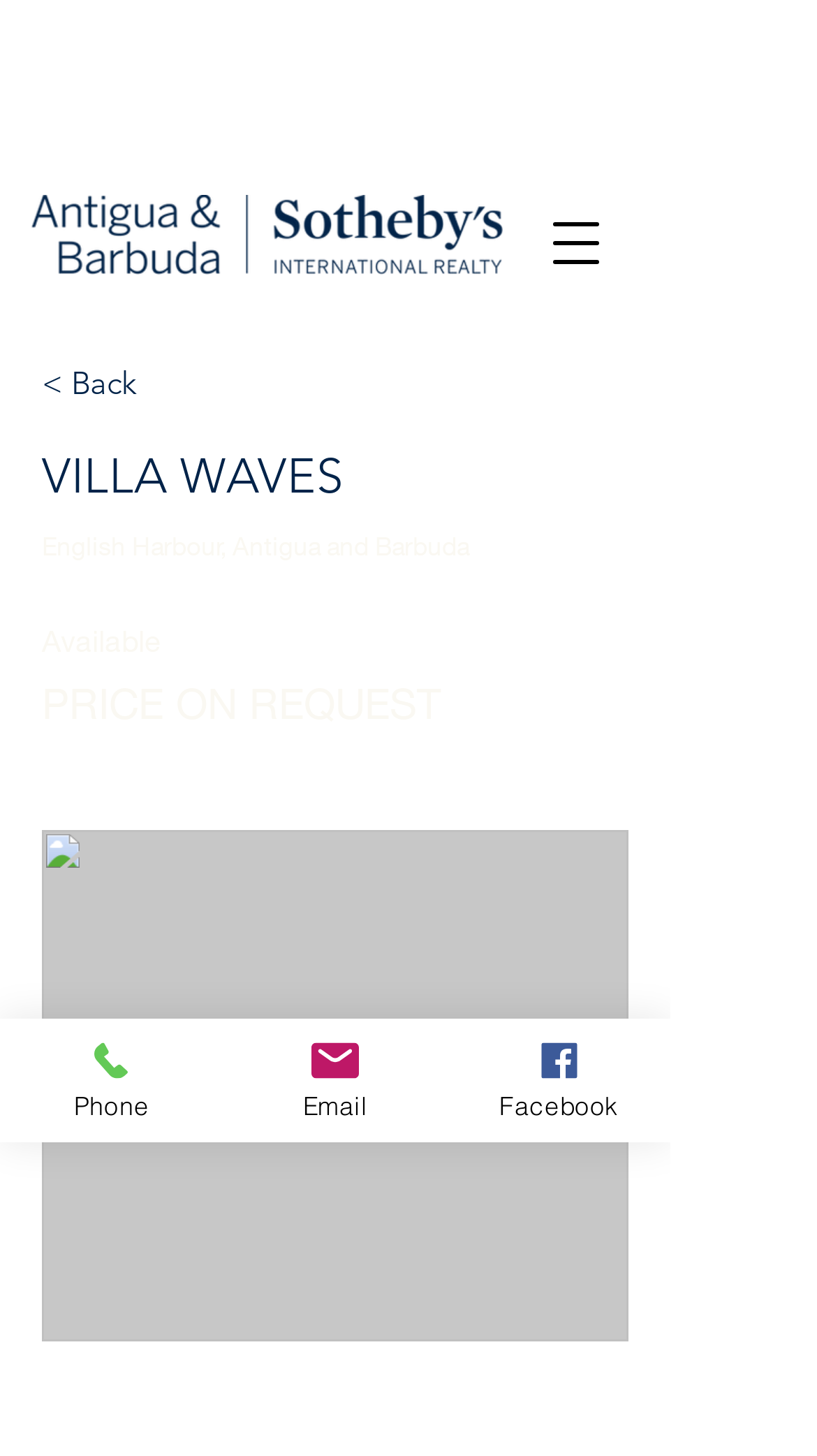Generate a comprehensive description of the contents of the webpage.

The webpage is about "Villa Waves", a luxury rental property in English Harbour, Antigua and Barbuda. At the top left, there is a logo of "Antigua&Barbuda_SIR_ Horizontal" with a link to it. Next to the logo, there is a button to open the navigation menu. 

Below the logo, there is a heading "VILLA WAVES" followed by a description "English Harbour, Antigua and Barbuda" and a status "Available". The price of the villa is "PRICE ON REQUEST". 

On the right side of the page, there is a large button that spans almost the entire height of the page. At the bottom of the page, there are three links to contact the property owner or manager: "Phone", "Email", and "Facebook", each accompanied by an icon. 

Additionally, there is a "Next Item" button with an icon at the bottom right corner of the page, which suggests that there may be more properties or items to explore.